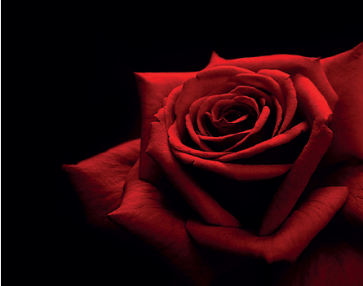Using details from the image, please answer the following question comprehensively:
What is the texture of the rose petals?

The caption describes the rose petals as having a 'velvety texture', which suggests that the texture of the rose petals is smooth and soft, like velvet.